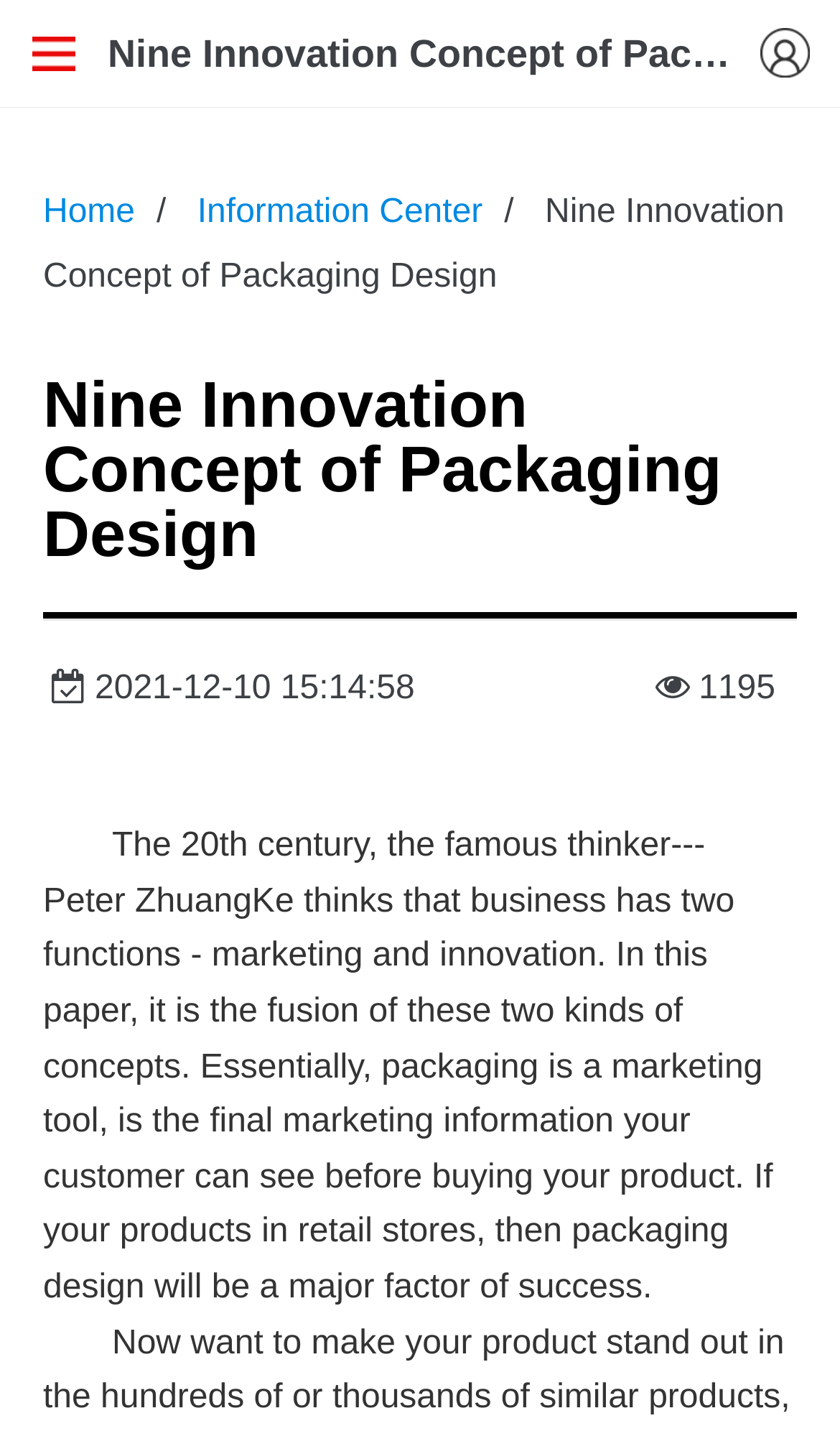Provide the bounding box for the UI element matching this description: "Home".

[0.051, 0.135, 0.161, 0.161]